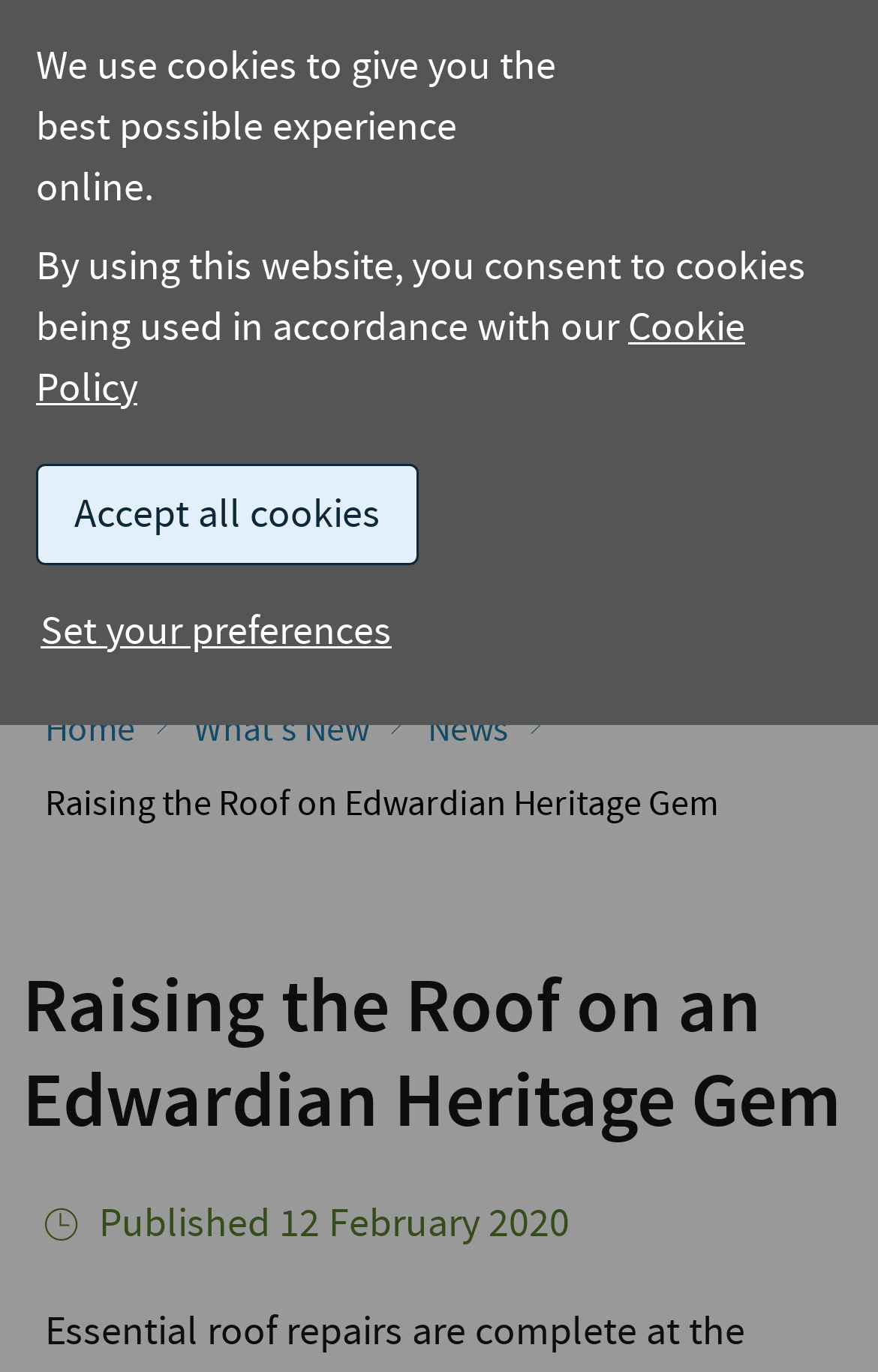Identify the bounding box for the described UI element: "What's New".

[0.221, 0.516, 0.428, 0.549]